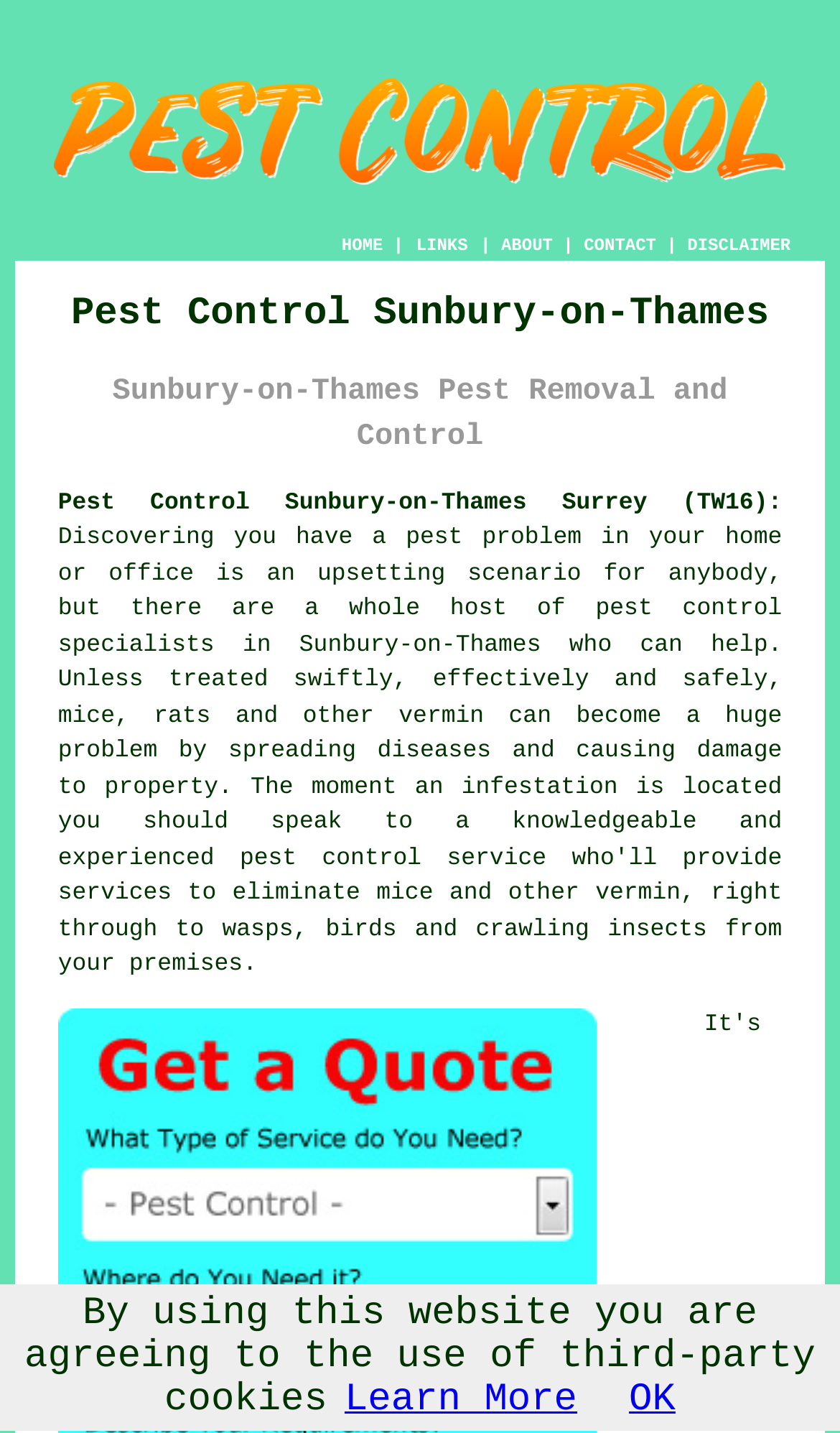Based on the element description: "DISCLAIMER", identify the UI element and provide its bounding box coordinates. Use four float numbers between 0 and 1, [left, top, right, bottom].

[0.818, 0.165, 0.941, 0.179]